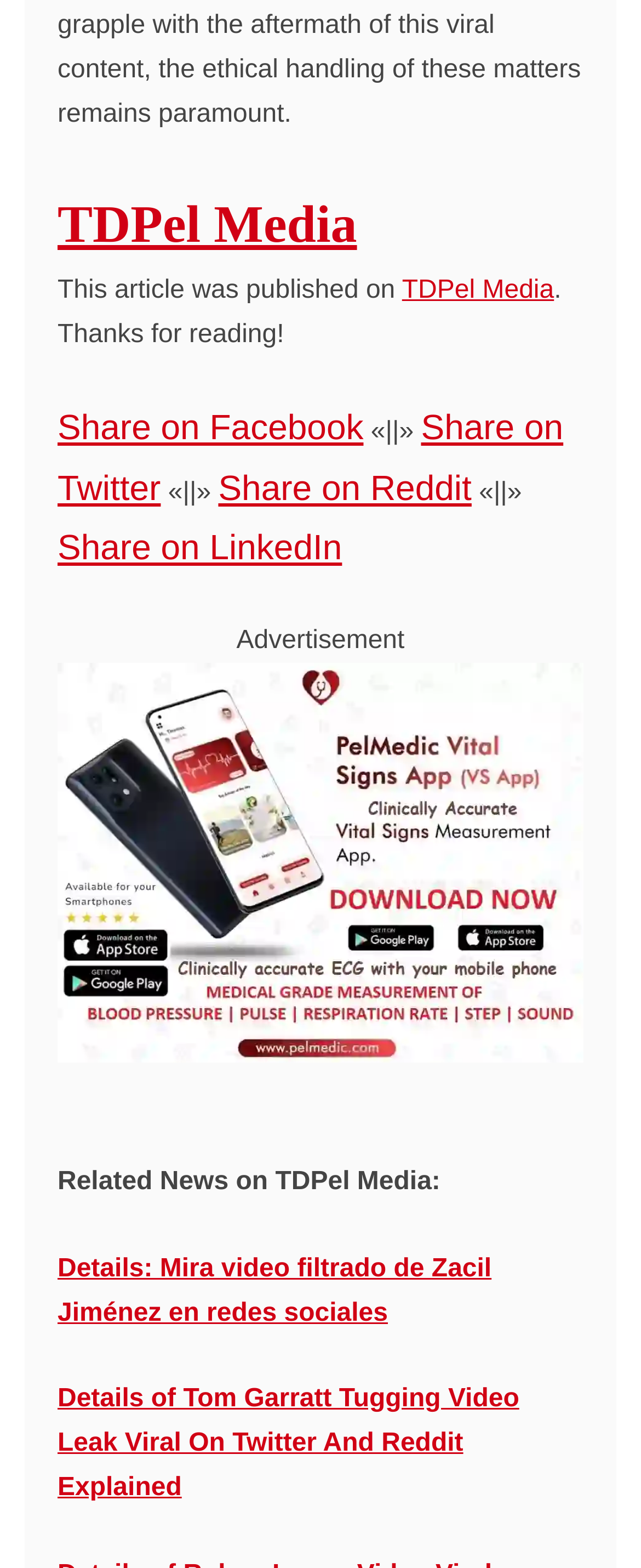Locate the bounding box coordinates of the clickable part needed for the task: "Share on Facebook".

[0.09, 0.26, 0.567, 0.286]